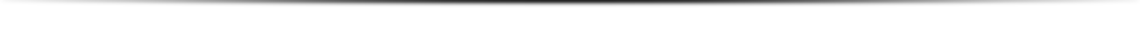Provide a thorough description of the contents of the image.

The image titled "Shadow" features a sleek, modern design reflecting the architecture of the Palm Springs Unified School District's new administrative offices. This contemporary building, characterized by its two-story structure, utilizes a combination of tilt-up concrete and glass elements to create an aesthetically pleasing facade. The integration of natural light and desert views is a key design feature, enhancing the work environment for district employees. This facility not only fosters collaboration among different departments but also accommodates future growth, illustrating the district's commitment to providing a functional and inclusive space for its administrative functions. The project was completed in February 2017 and plays a pivotal role in the district's operations within Palm Springs, California.